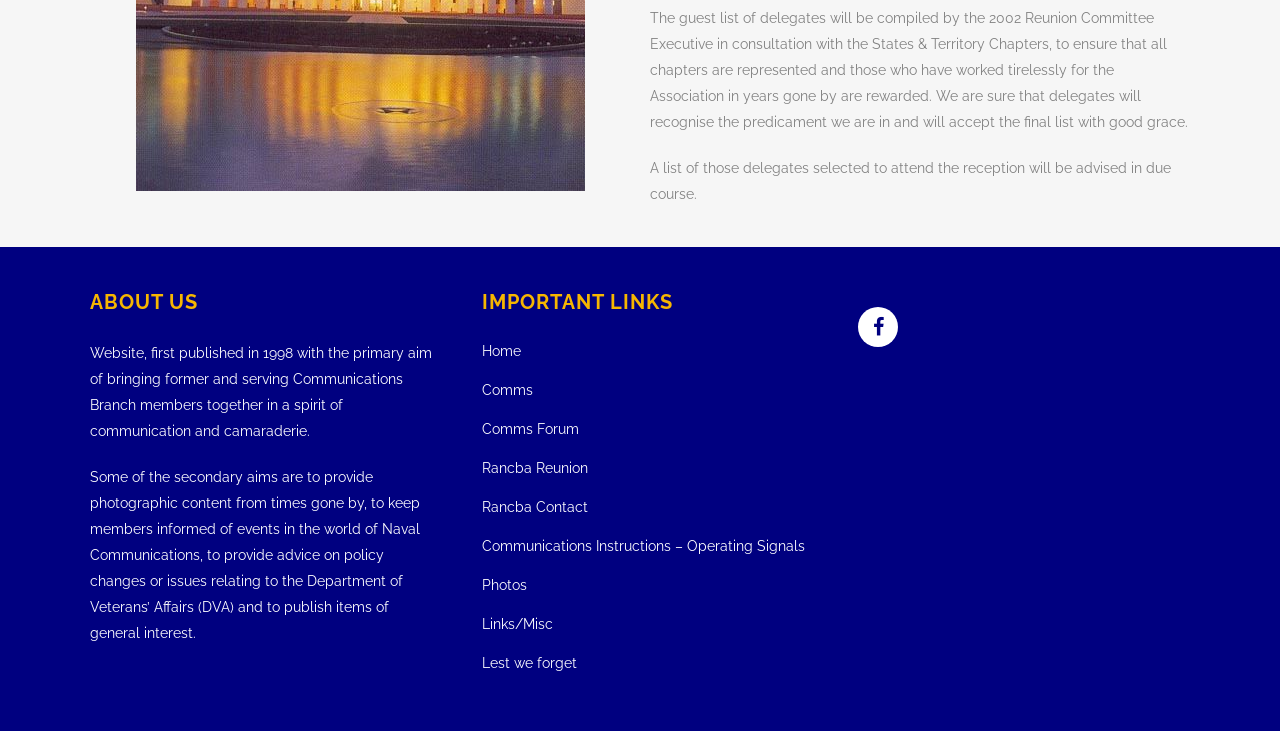Please provide the bounding box coordinates in the format (top-left x, top-left y, bottom-right x, bottom-right y). Remember, all values are floating point numbers between 0 and 1. What is the bounding box coordinate of the region described as: Rancba Contact

[0.376, 0.679, 0.639, 0.709]